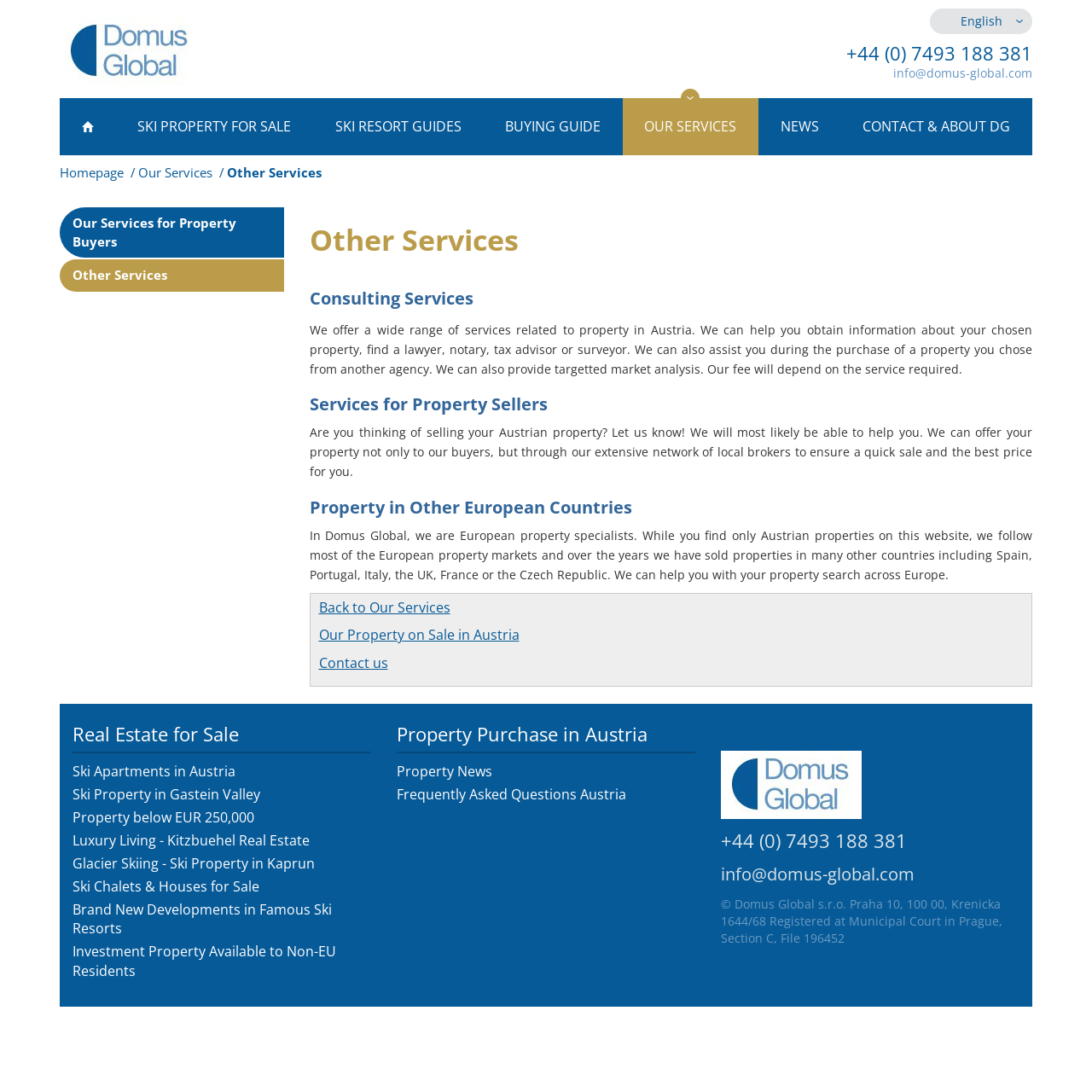Highlight the bounding box coordinates of the element you need to click to perform the following instruction: "View 'Other Services' for property buyers."

[0.055, 0.238, 0.26, 0.267]